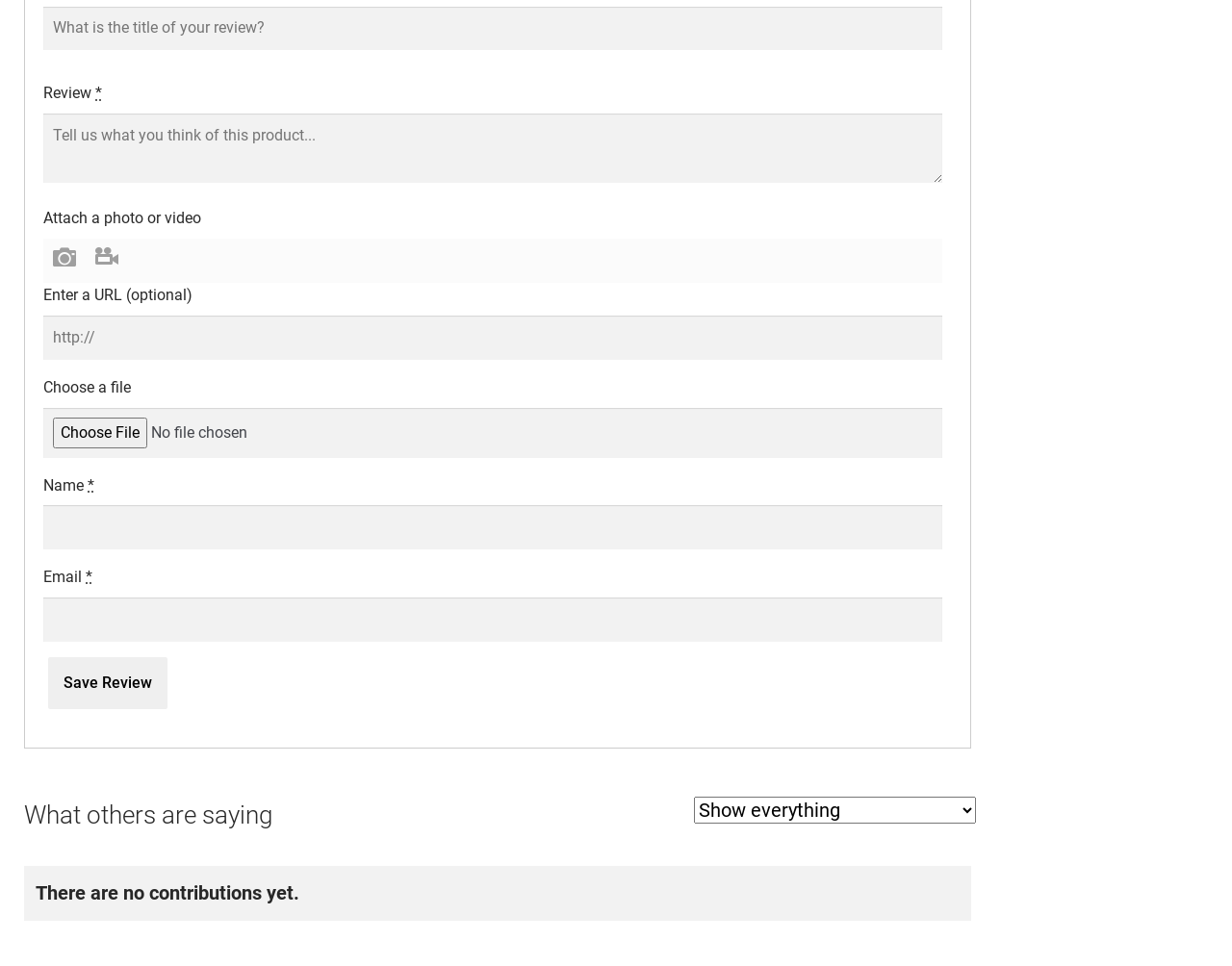Respond with a single word or phrase to the following question: What is the first field to fill in the review form?

Title